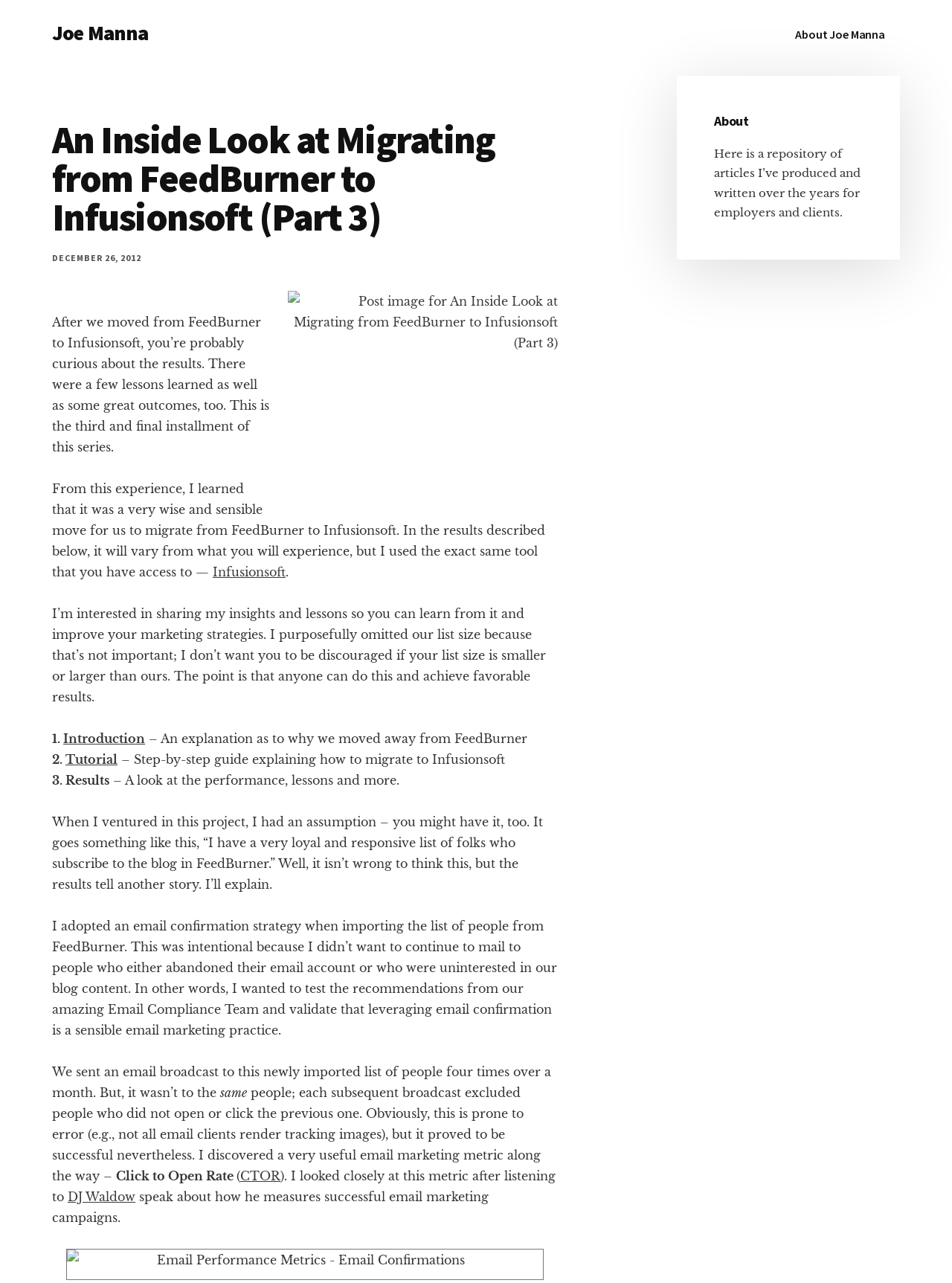What is the purpose of the email confirmation strategy?
We need a detailed and exhaustive answer to the question. Please elaborate.

The purpose of the email confirmation strategy is mentioned in the article as 'I wanted to test the recommendations from our amazing Email Compliance Team and validate that leveraging email confirmation is a sensible email marketing practice'.